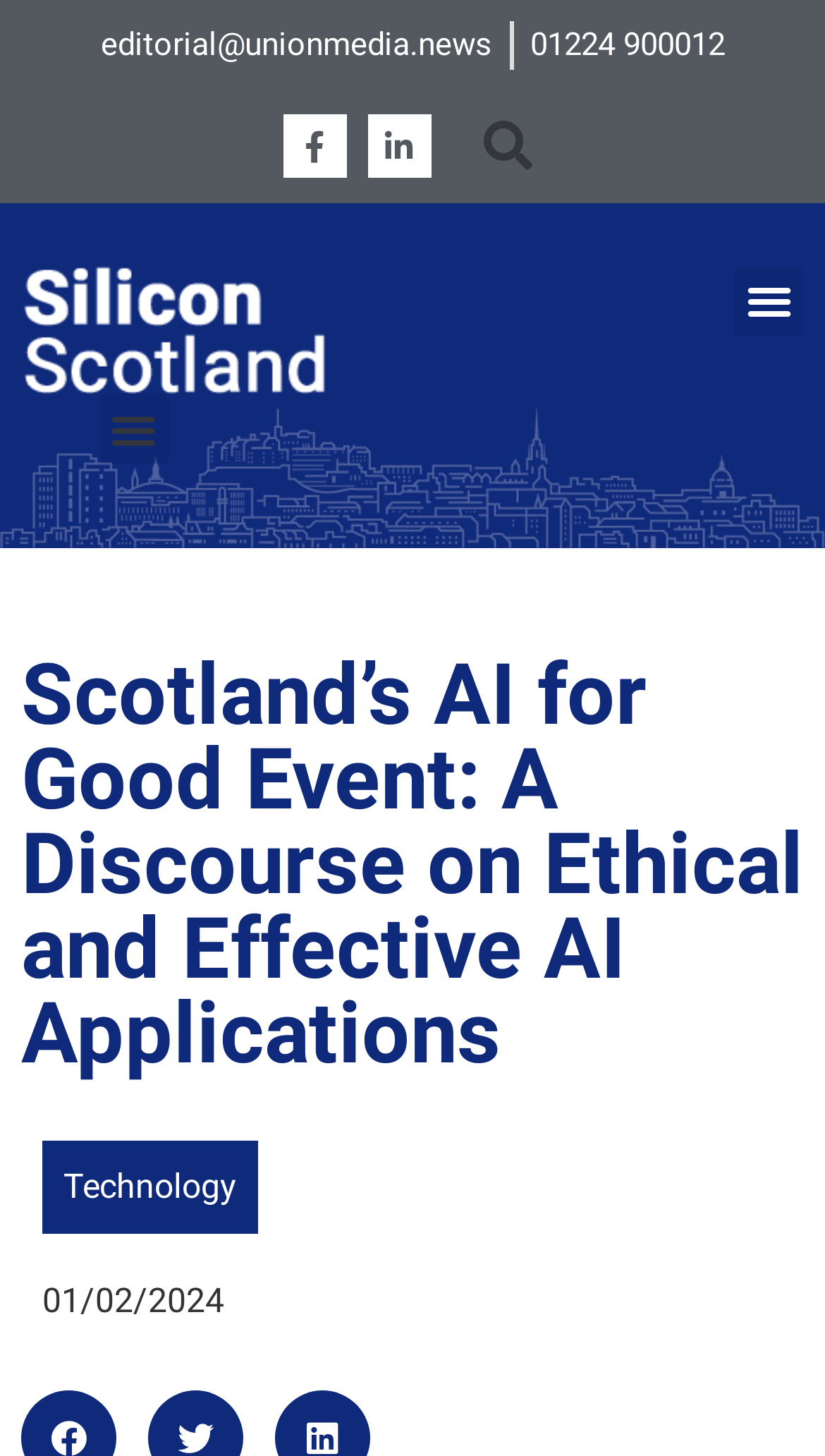Based on the image, give a detailed response to the question: What category is the article related to?

I found the category of the article by looking at the link element with the text 'Technology' at the bottom of the page, which suggests that the article is related to the technology category.